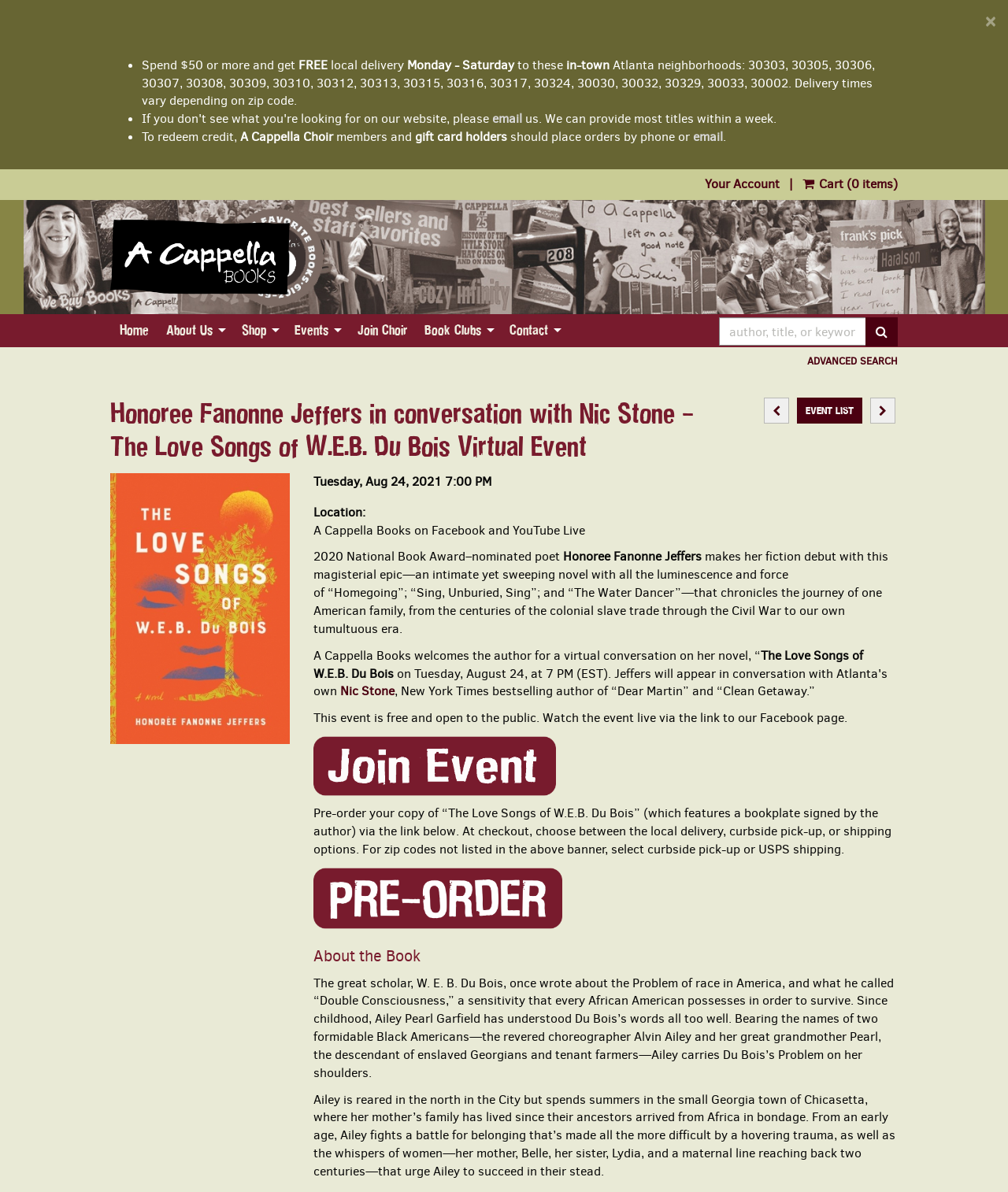Please determine the bounding box coordinates of the clickable area required to carry out the following instruction: "Search for a book". The coordinates must be four float numbers between 0 and 1, represented as [left, top, right, bottom].

[0.713, 0.266, 0.859, 0.29]